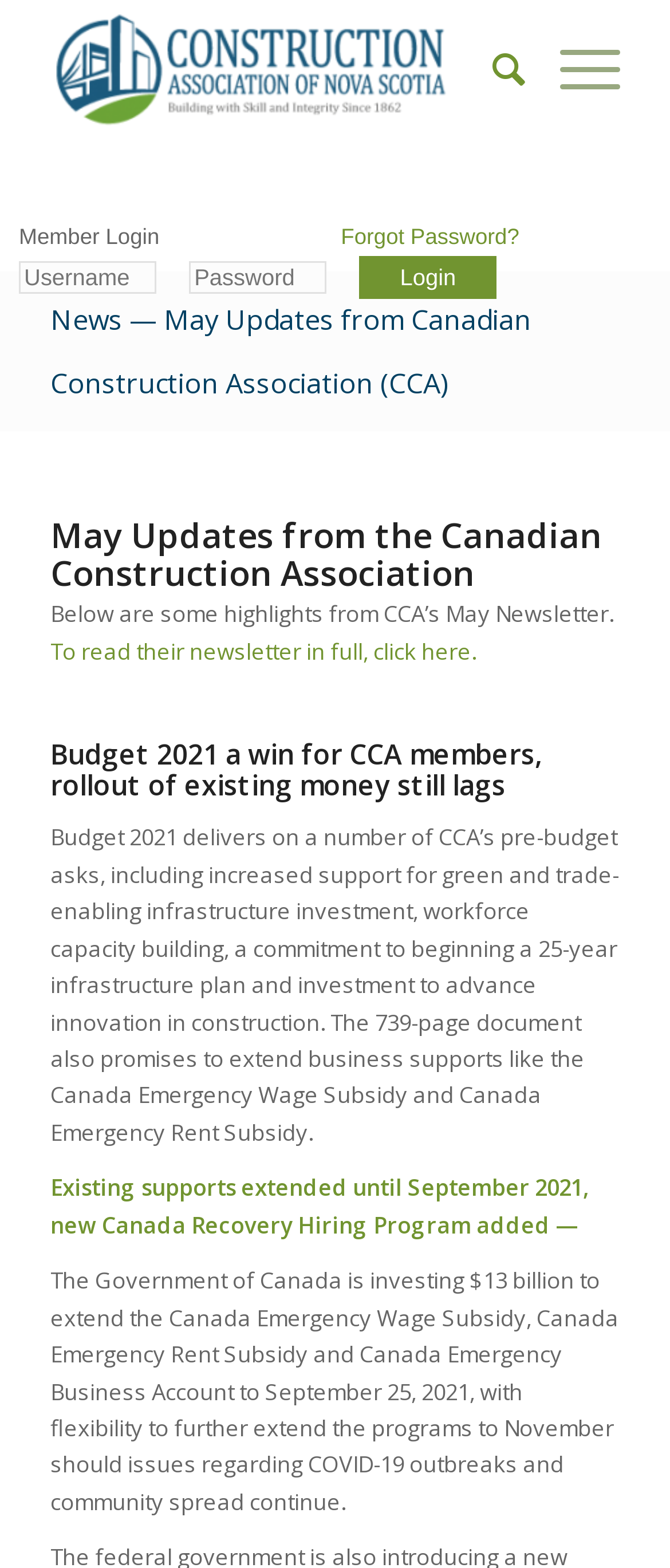Respond to the following question using a concise word or phrase: 
What is the name of the association?

Canadian Construction Association